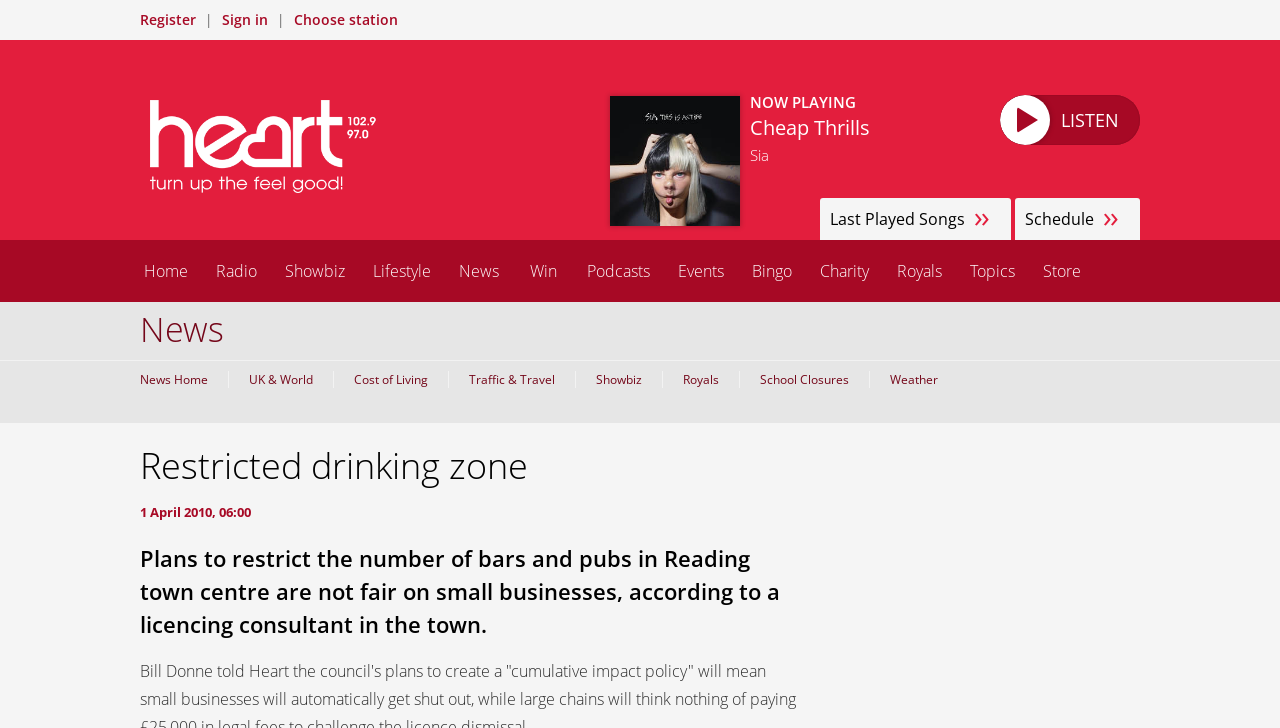Find the bounding box coordinates of the element I should click to carry out the following instruction: "Register".

[0.109, 0.014, 0.153, 0.04]